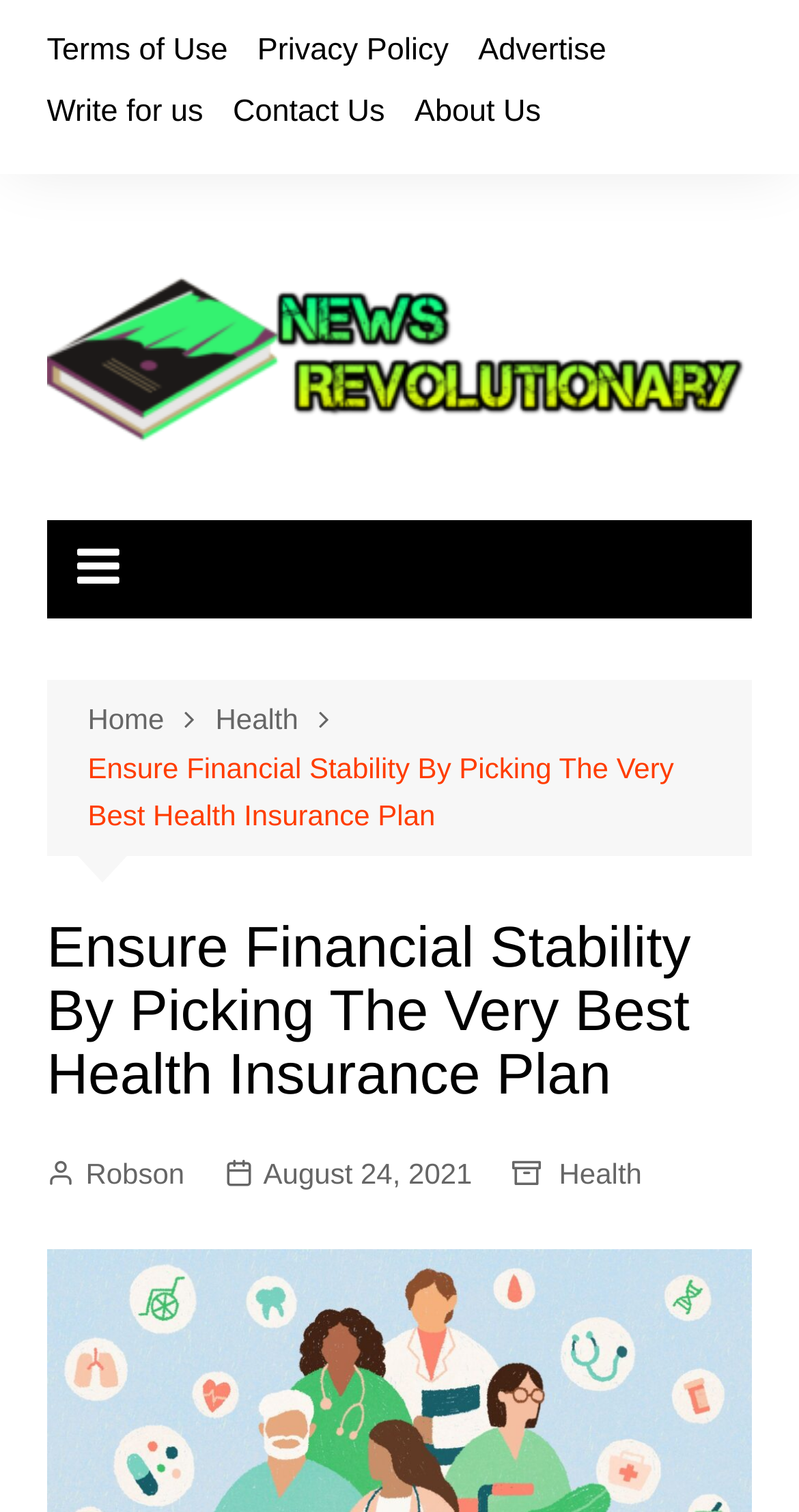What is the category of the current article?
Please answer the question with a detailed response using the information from the screenshot.

I found the answer by examining the breadcrumbs navigation, which shows the category 'Health' as the parent category of the current article.